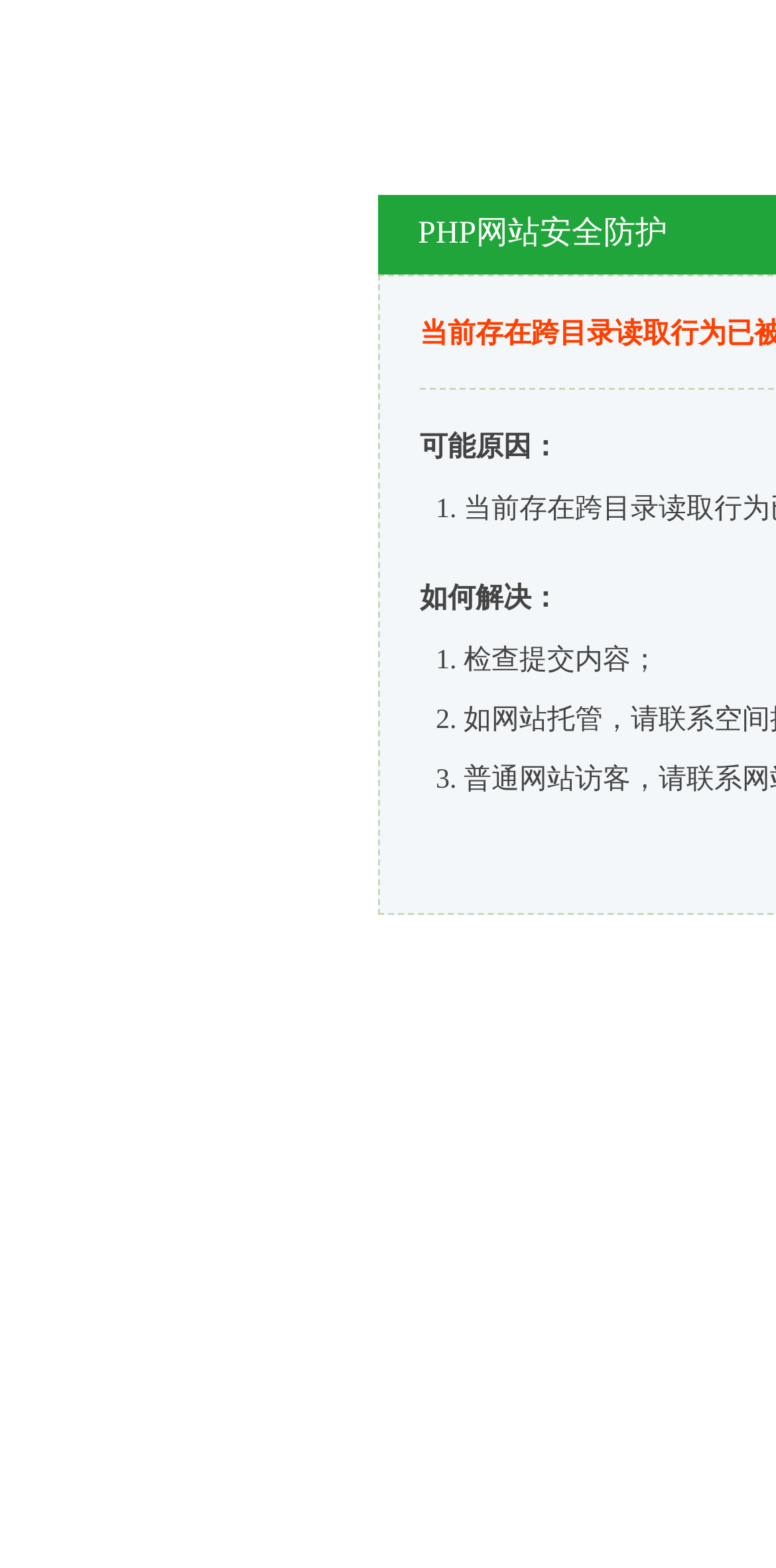Are there any numbered lists on the webpage?
Using the visual information, answer the question in a single word or phrase.

Yes